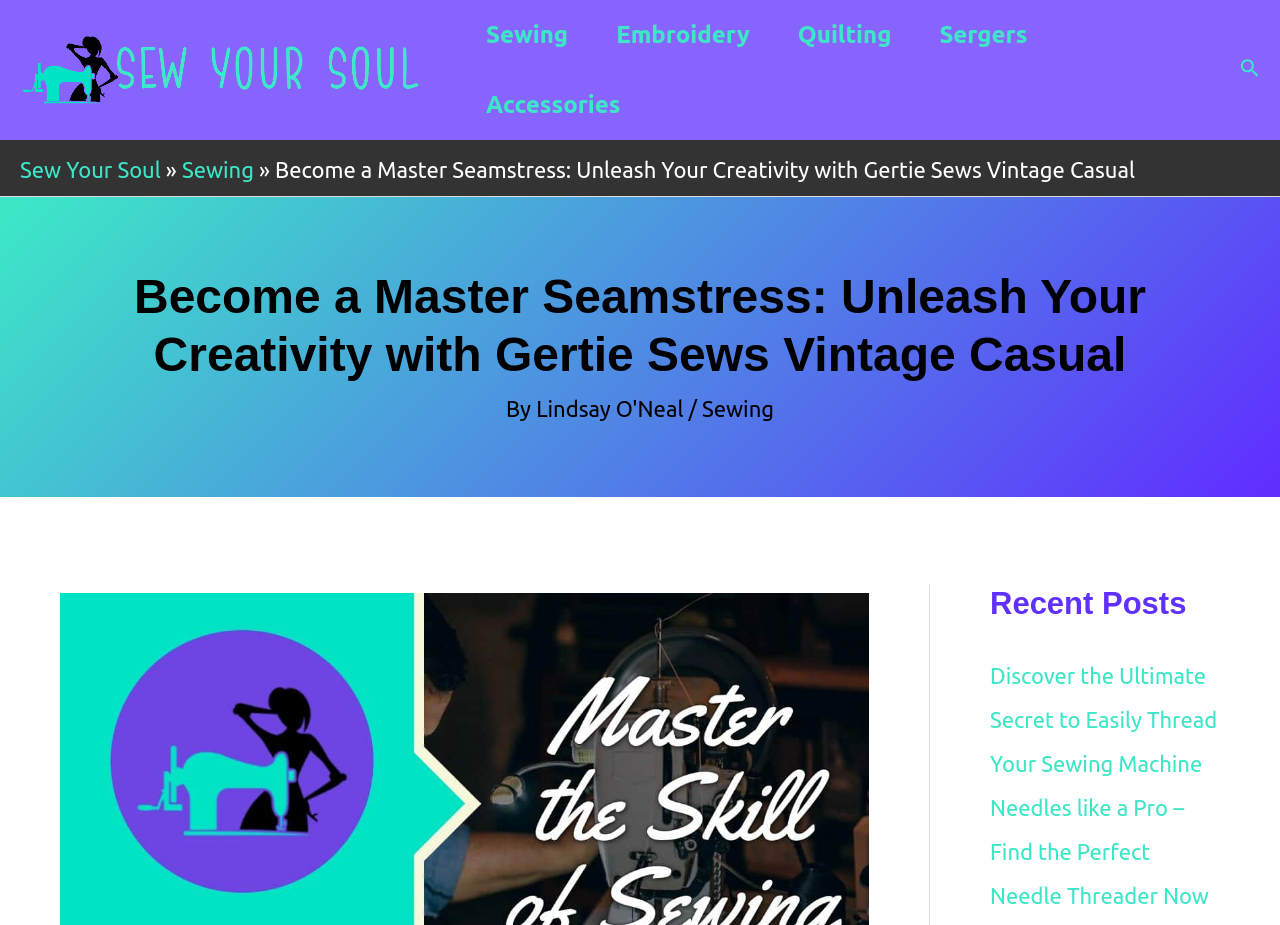Indicate the bounding box coordinates of the element that must be clicked to execute the instruction: "Visit Lindsay O'Neal's page". The coordinates should be given as four float numbers between 0 and 1, i.e., [left, top, right, bottom].

[0.419, 0.429, 0.538, 0.456]